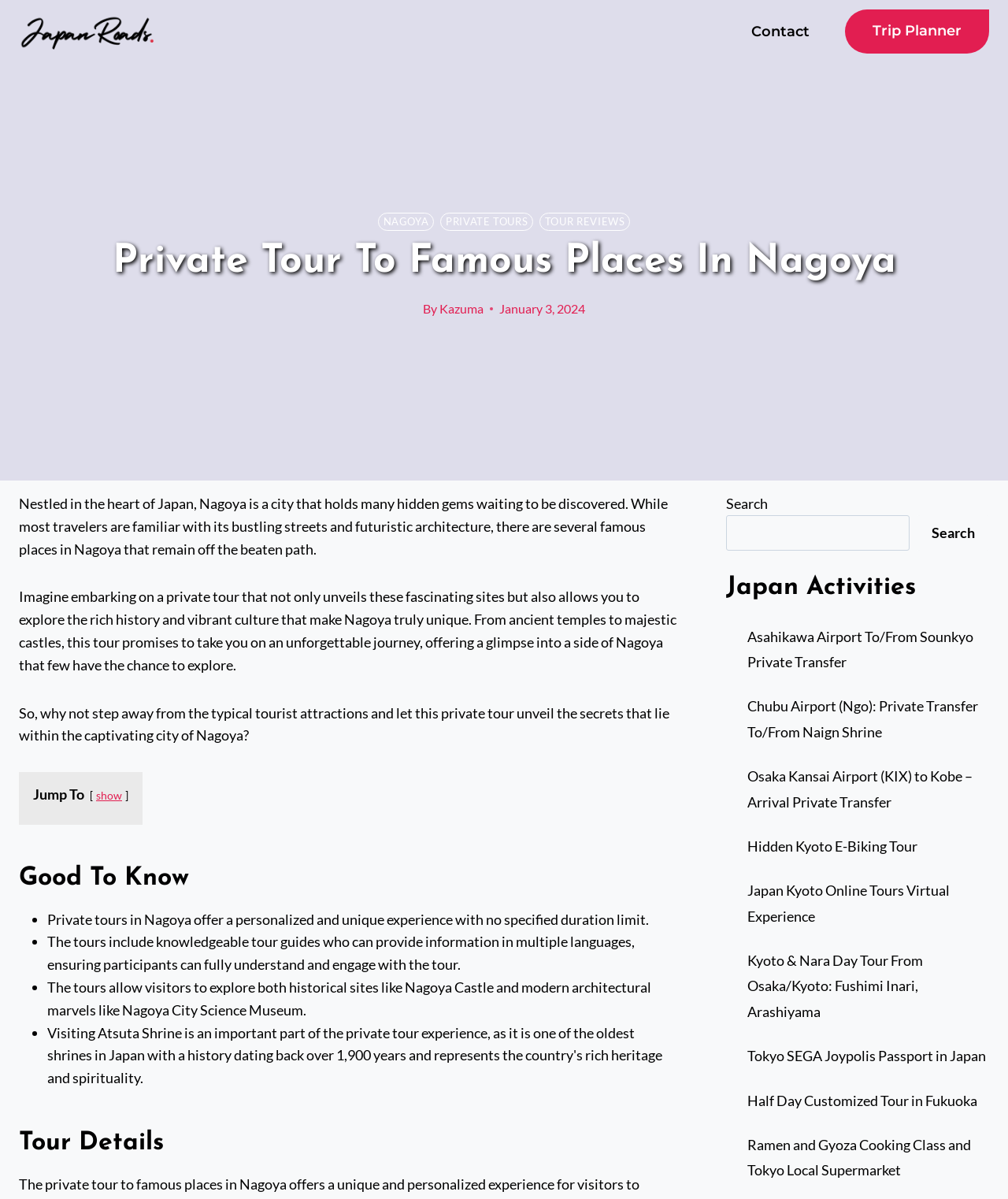Give the bounding box coordinates for the element described as: "Private Tours".

[0.437, 0.177, 0.529, 0.192]